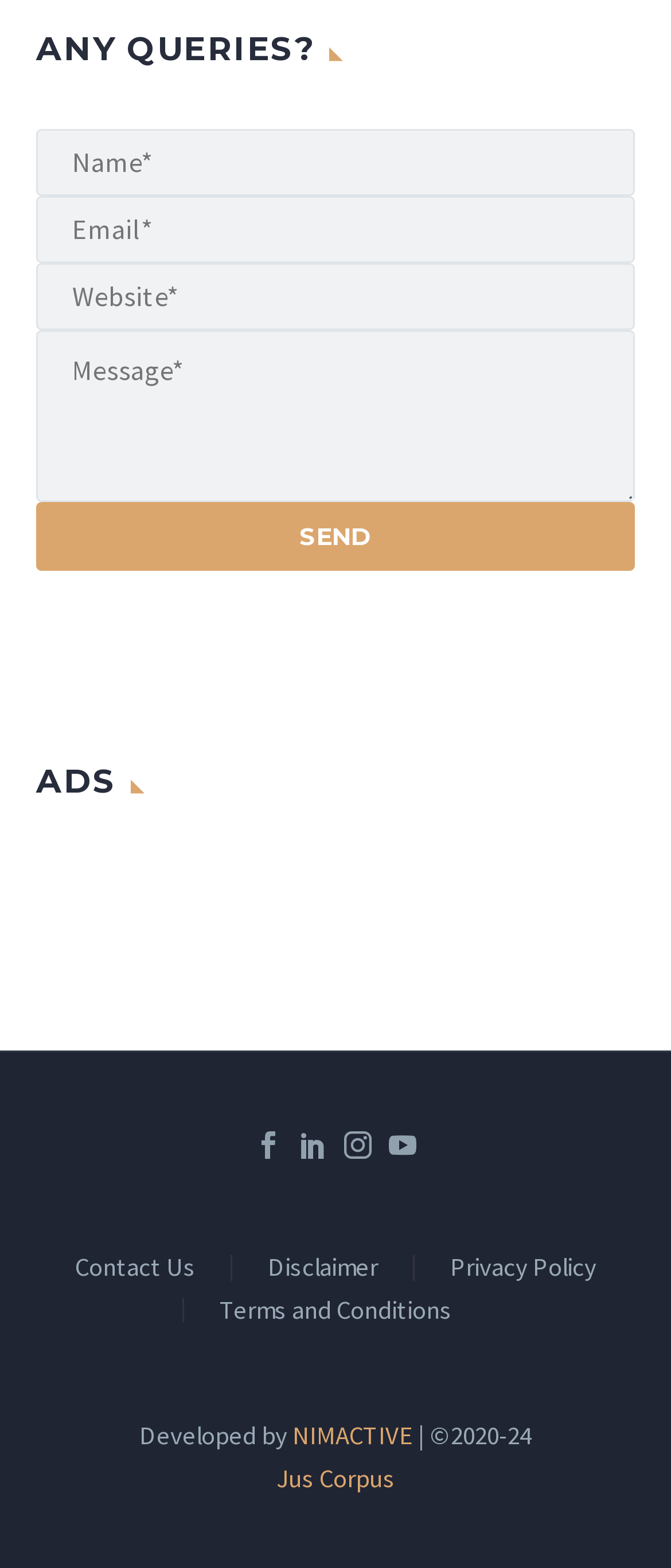Indicate the bounding box coordinates of the clickable region to achieve the following instruction: "Click the Disclaimer link."

[0.399, 0.8, 0.563, 0.816]